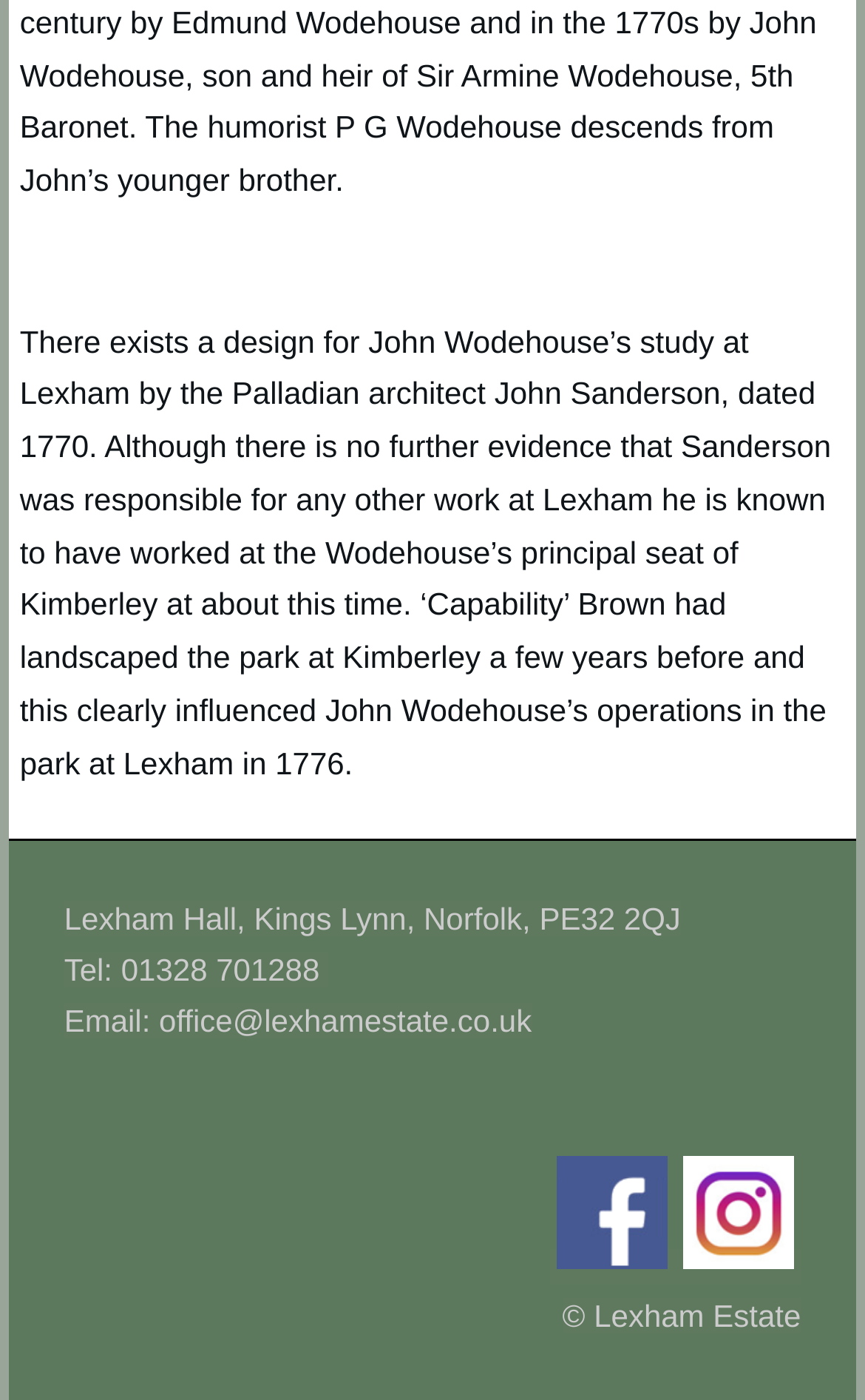What is the address of Lexham Hall?
Please give a detailed and elaborate explanation in response to the question.

I found the address by looking at the static text element with the content 'Lexham Hall, Kings Lynn, Norfolk, PE32 2QJ' which is located at the coordinates [0.074, 0.644, 0.787, 0.669].